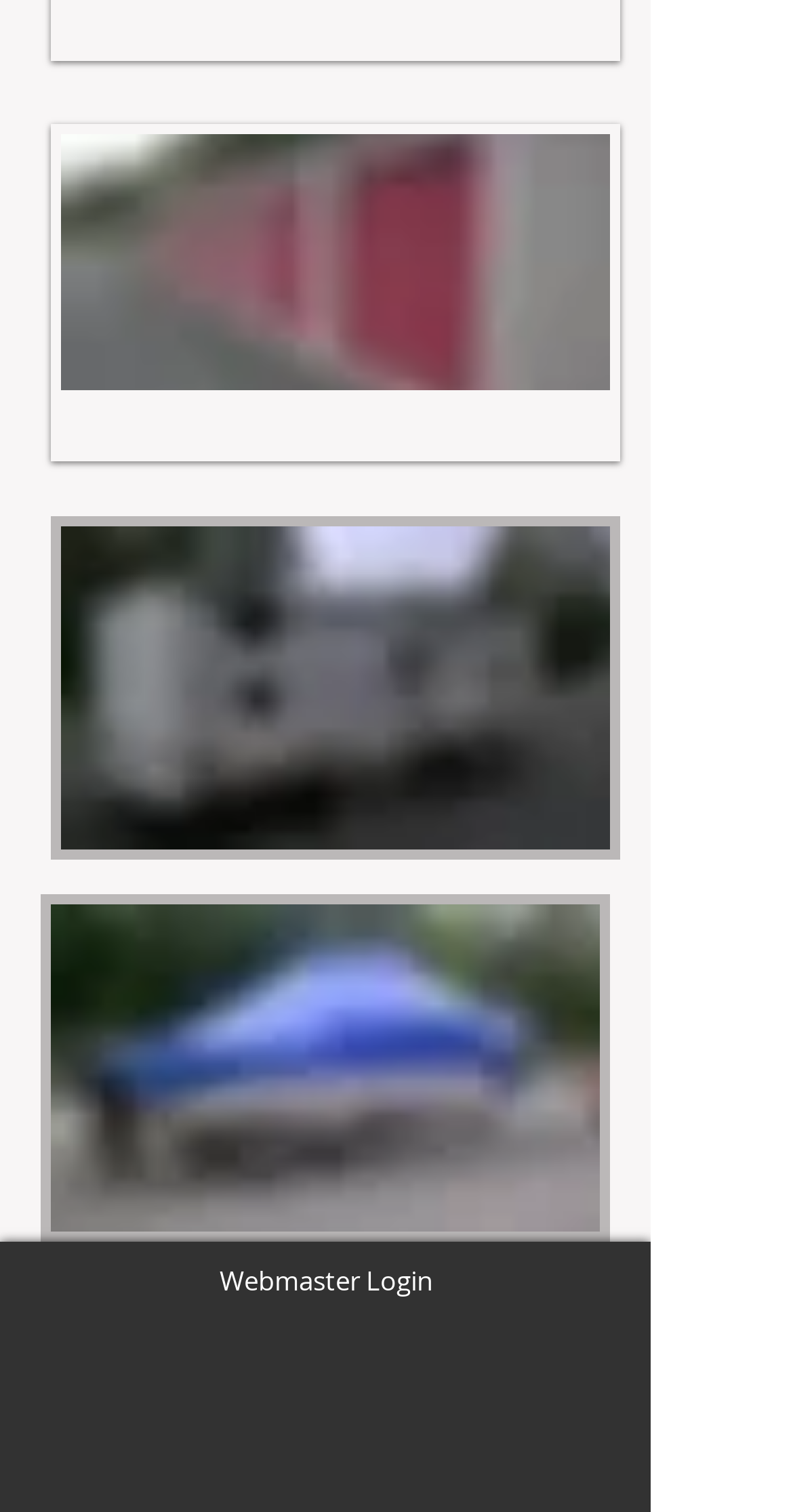What is the location of the 'Webmaster Login' link?
Provide a comprehensive and detailed answer to the question.

According to the bounding box coordinates, the 'Webmaster Login' link has a y1 value of 0.834, which is close to the bottom of the page, indicating that it is located at the bottom of the webpage.